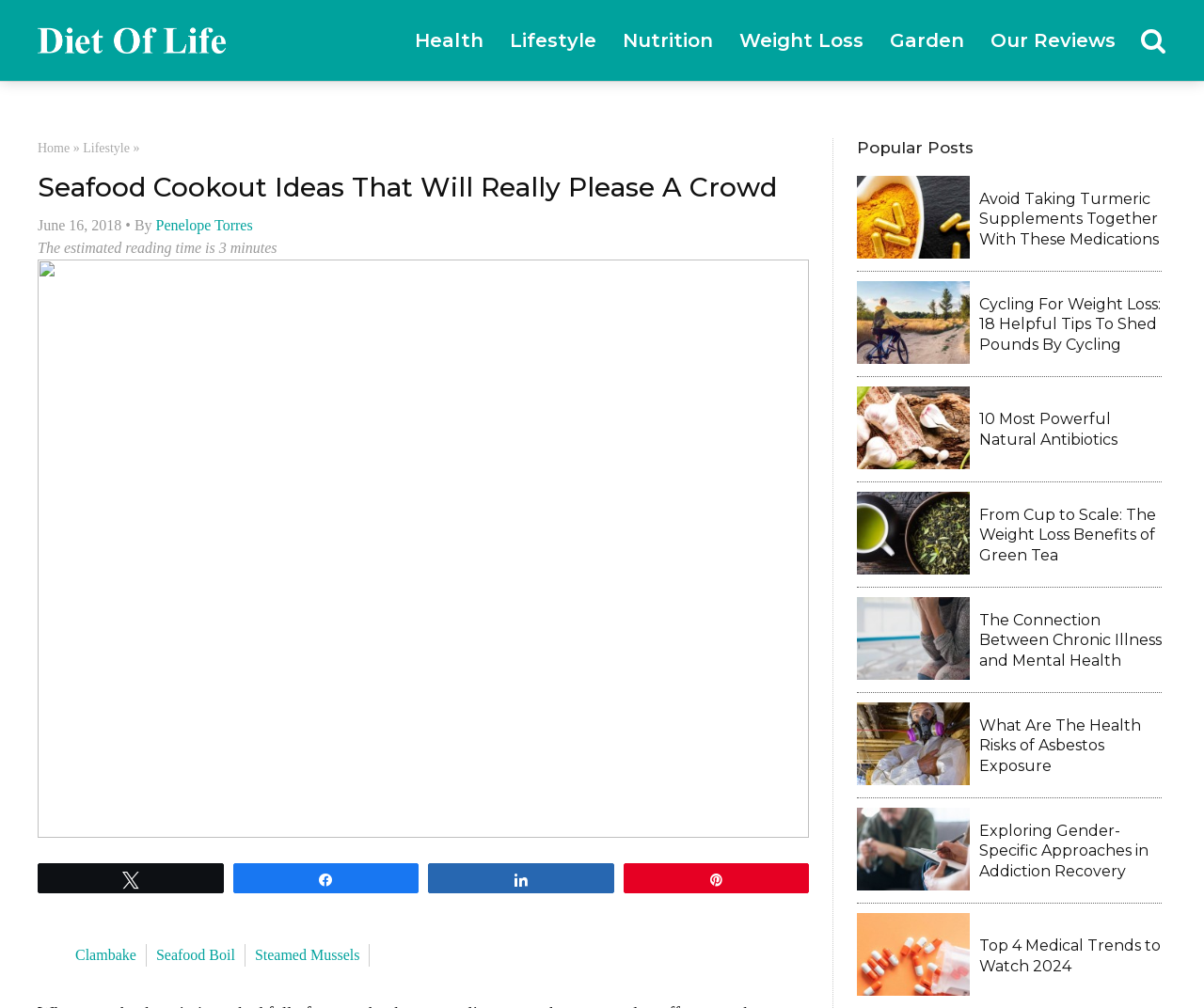What is the author of this article?
Using the screenshot, give a one-word or short phrase answer.

Penelope Torres